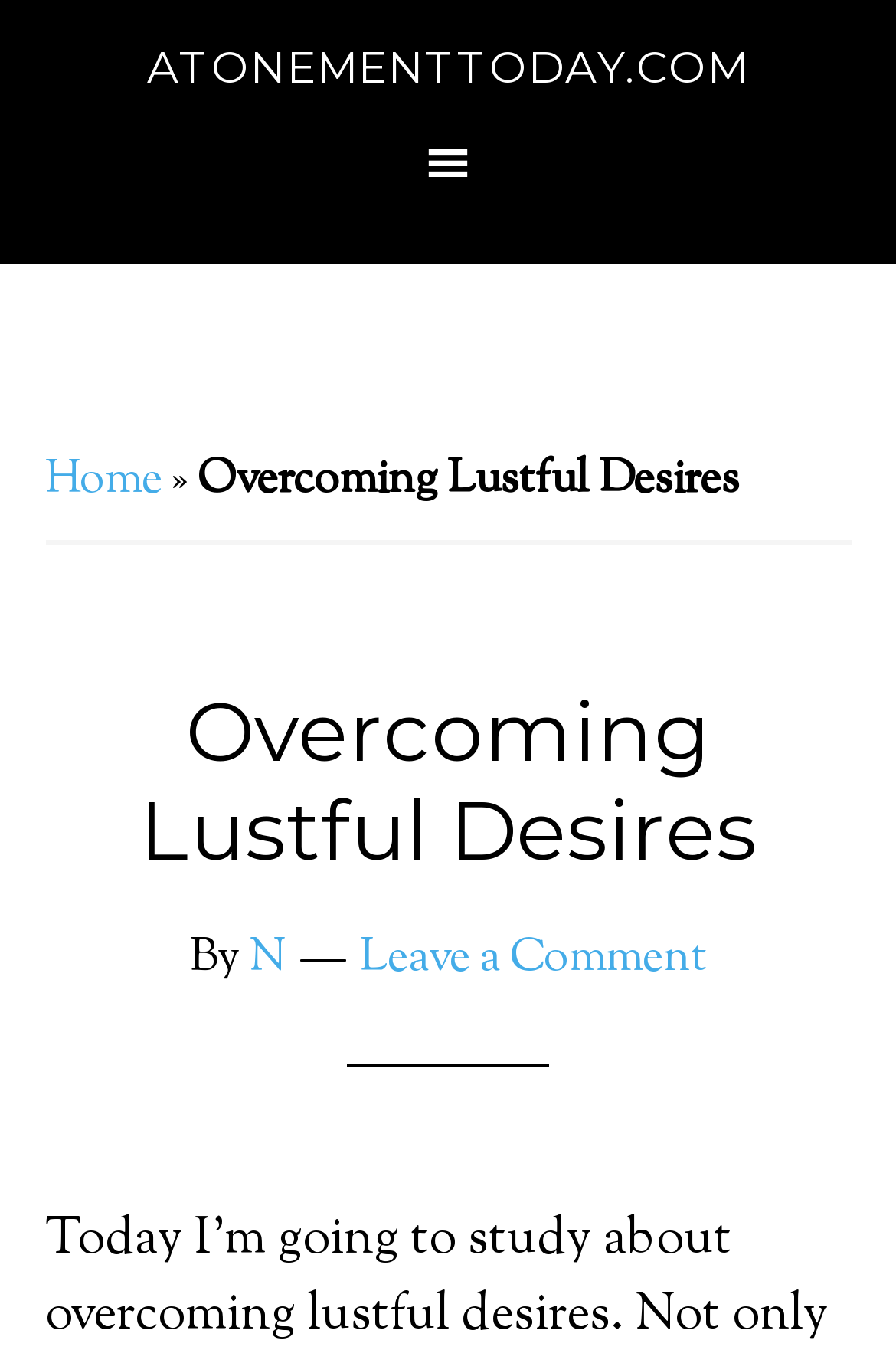Is there a comment section on this webpage?
Based on the image, answer the question with as much detail as possible.

I determined that there is a comment section on this webpage by finding the link element with the text 'Leave a Comment'.